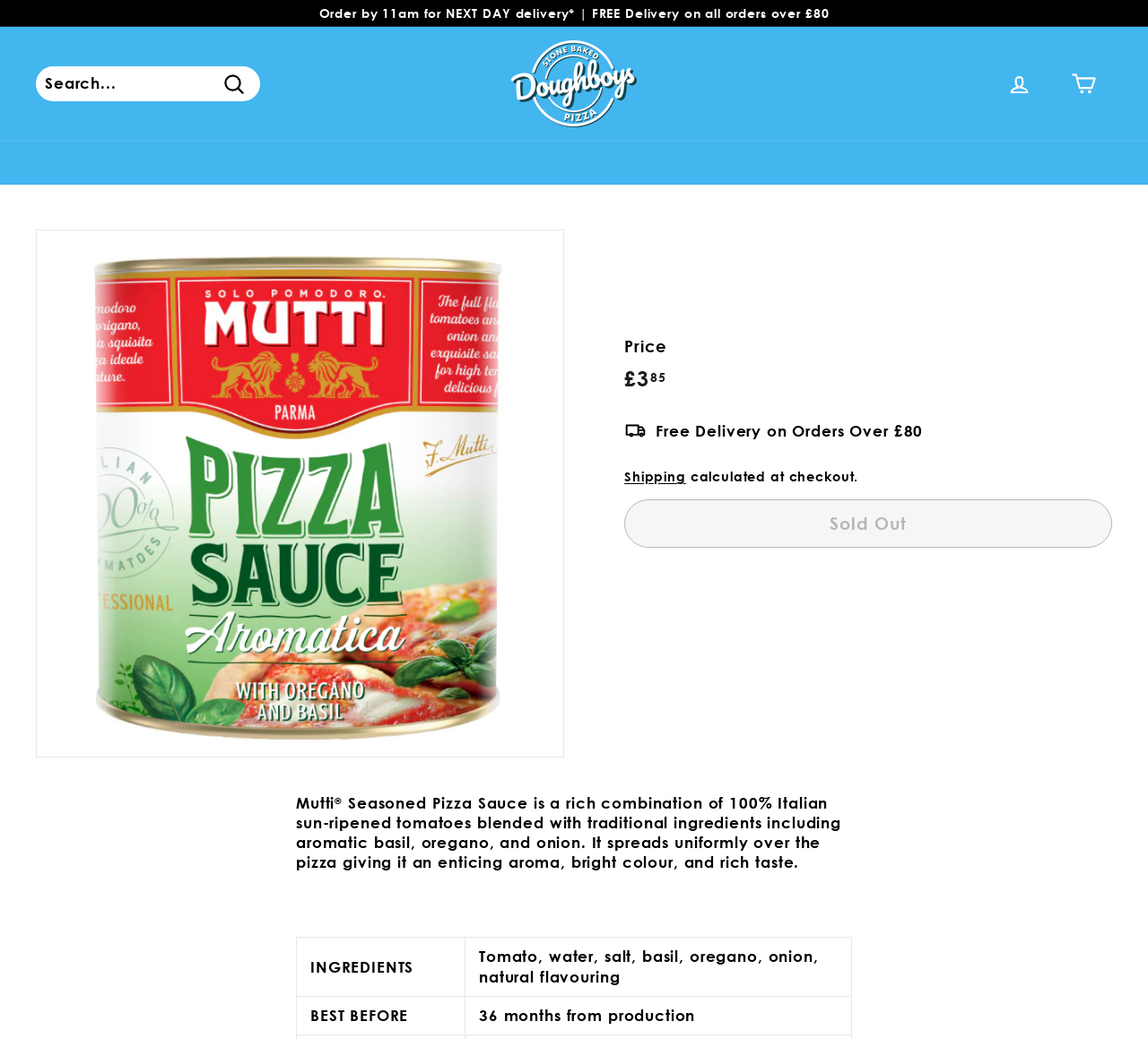What is the brand of the pizza sauce?
Answer the question with a single word or phrase, referring to the image.

Mutti